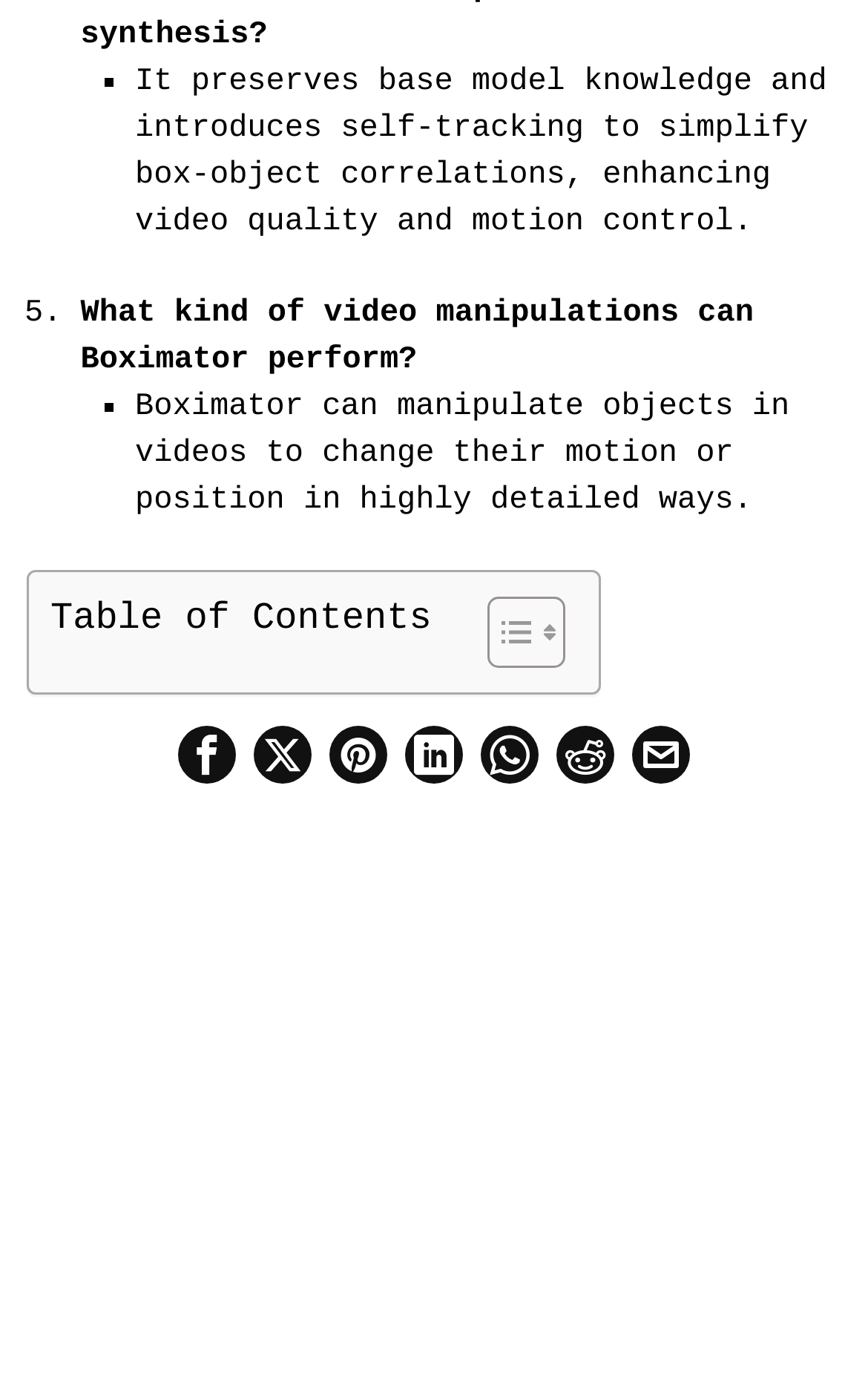Predict the bounding box coordinates for the UI element described as: "Facebook". The coordinates should be four float numbers between 0 and 1, presented as [left, top, right, bottom].

[0.205, 0.518, 0.272, 0.559]